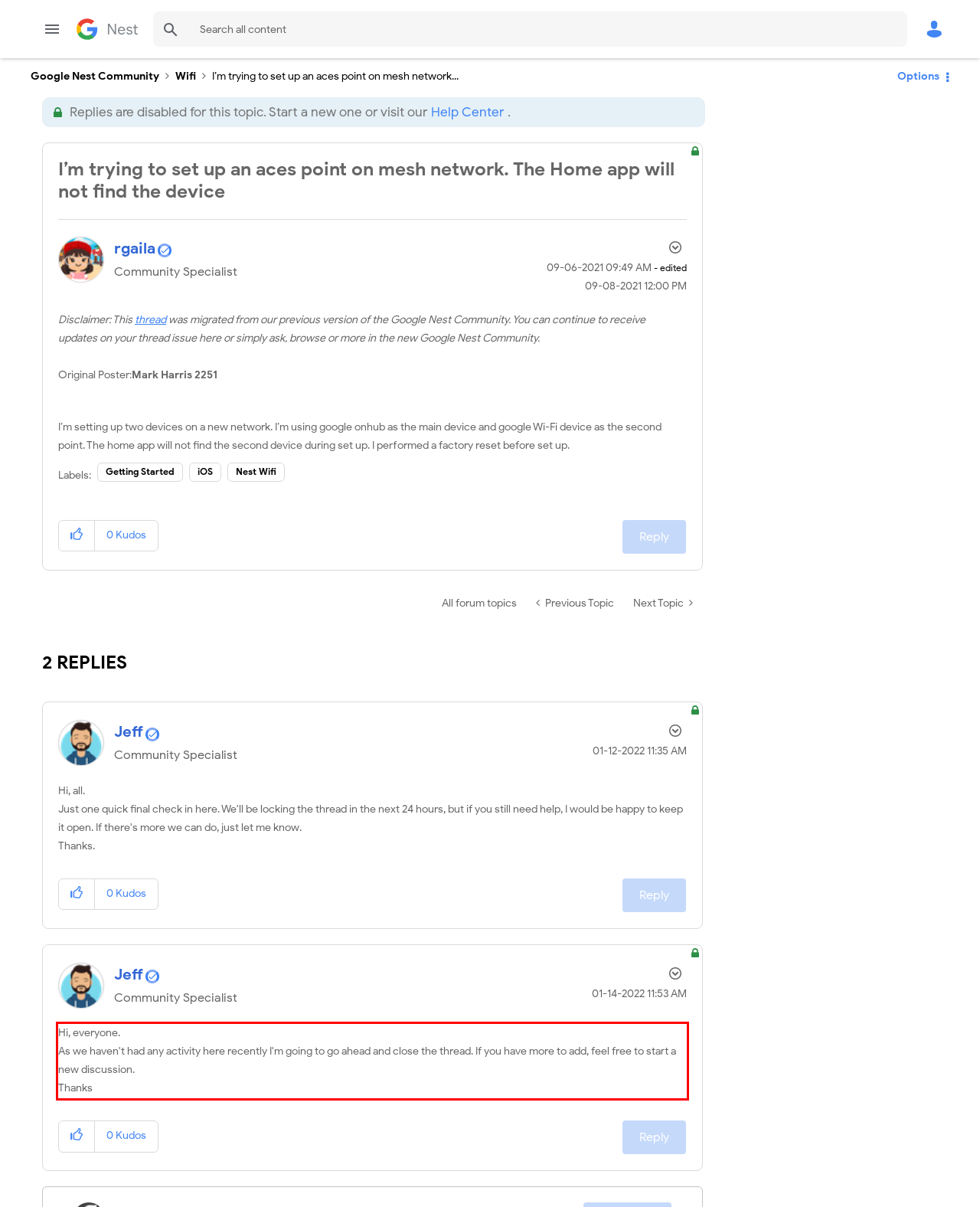The screenshot you have been given contains a UI element surrounded by a red rectangle. Use OCR to read and extract the text inside this red rectangle.

Hi, everyone. As we haven't had any activity here recently I'm going to go ahead and close the thread. If you have more to add, feel free to start a new discussion. Thanks